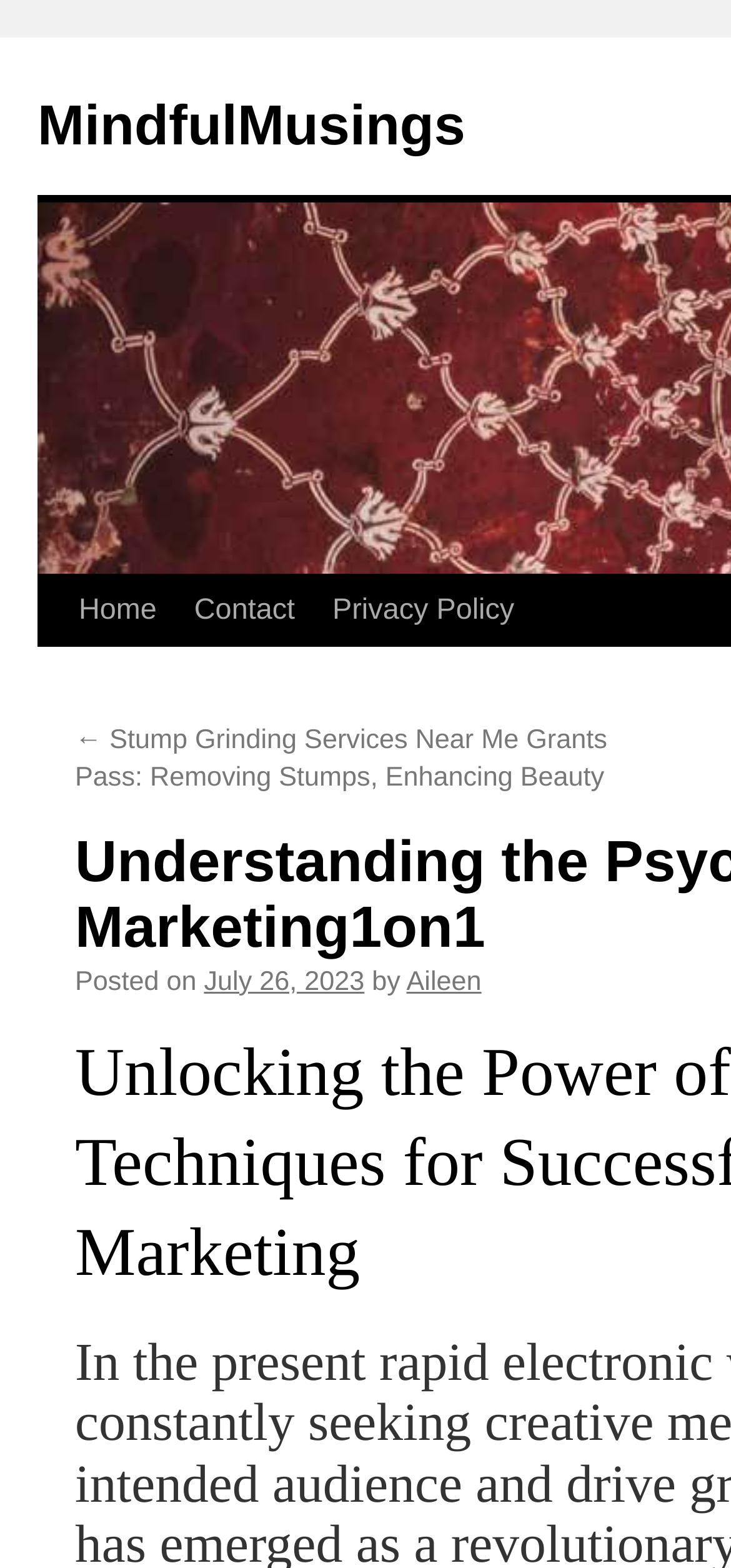Please give a succinct answer to the question in one word or phrase:
What is the first menu item?

Home